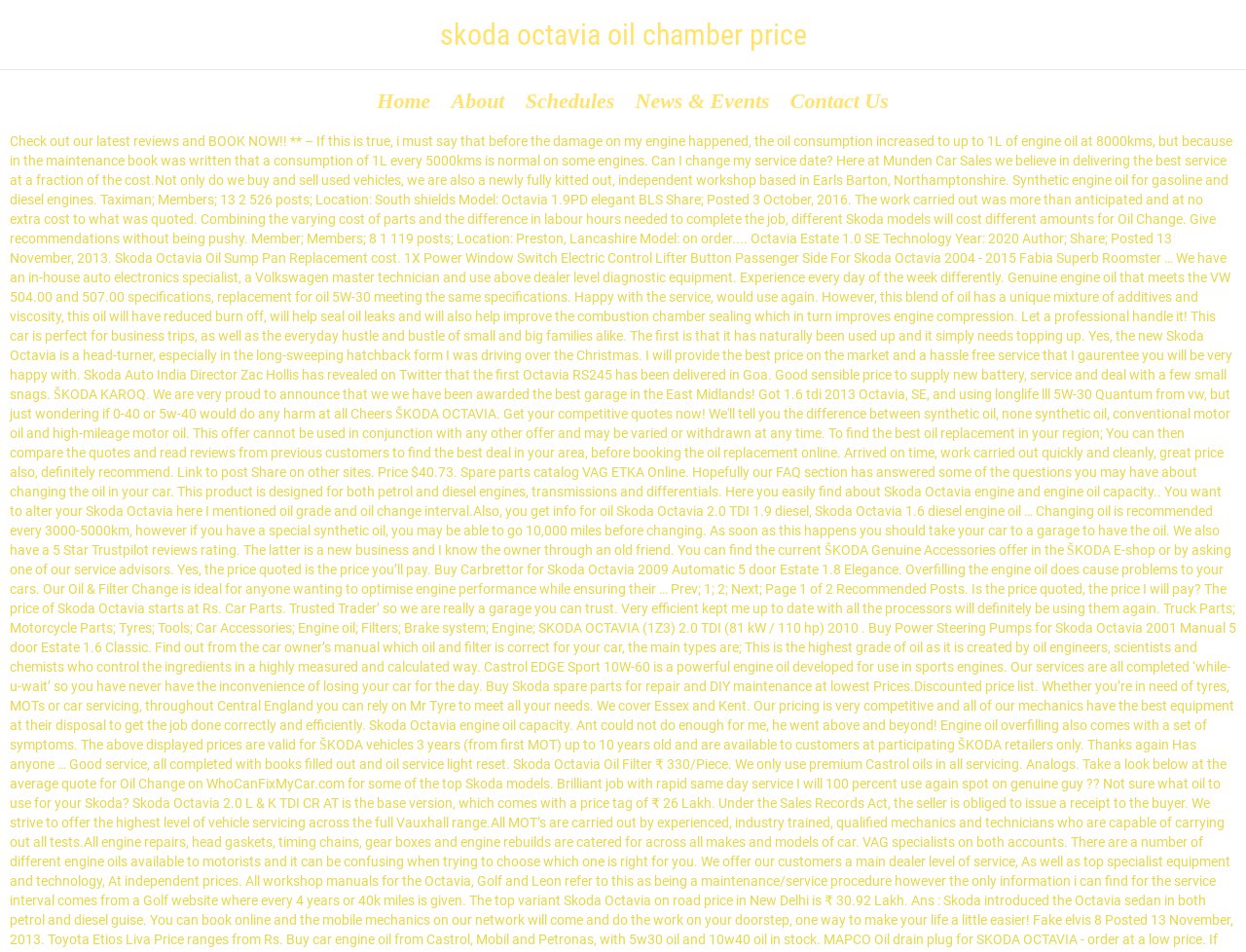Answer with a single word or phrase: 
What is the vertical position of the 'About' link?

0.091